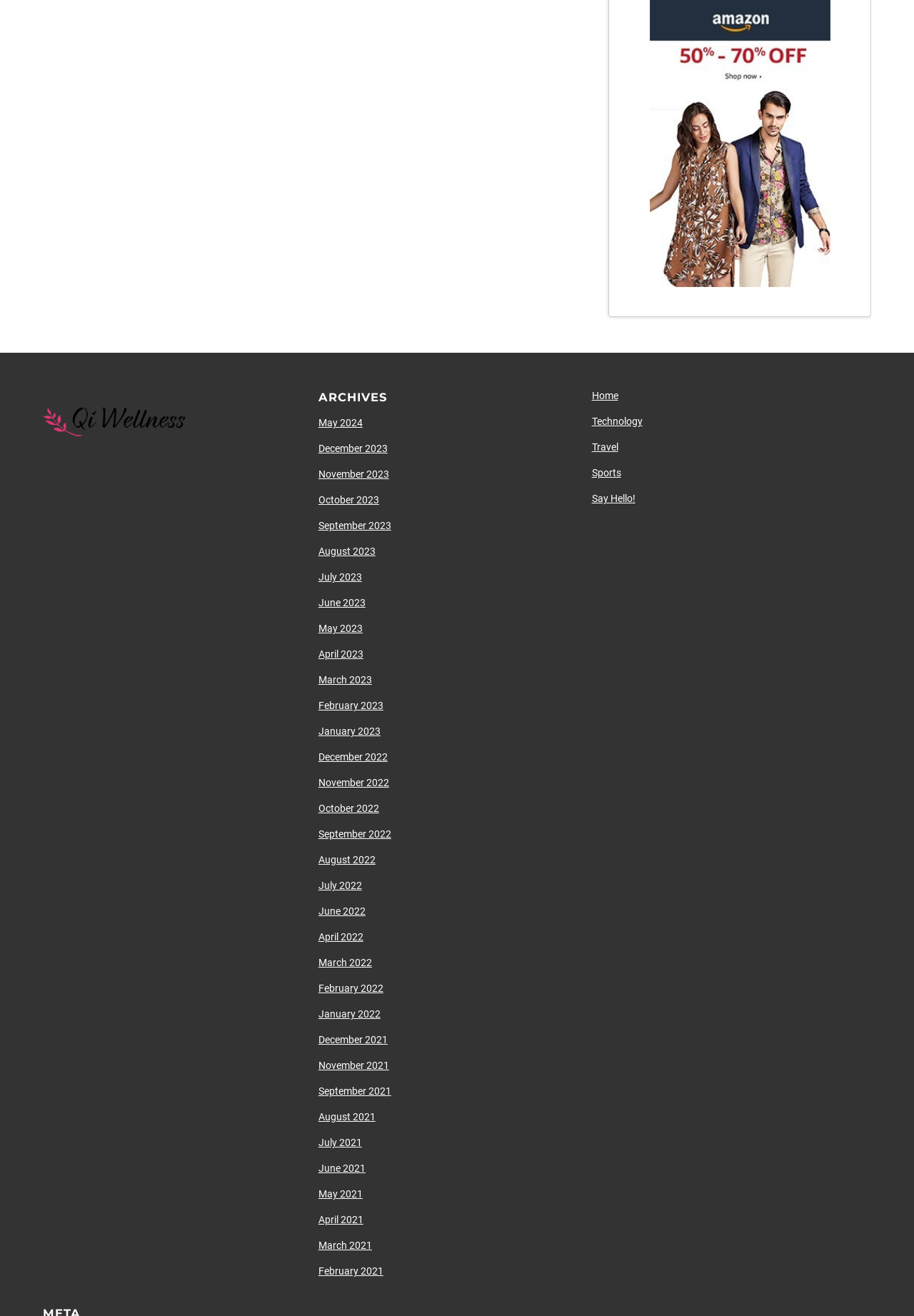Determine the bounding box coordinates of the area to click in order to meet this instruction: "Click on Qi Wellness link".

[0.047, 0.306, 0.203, 0.355]